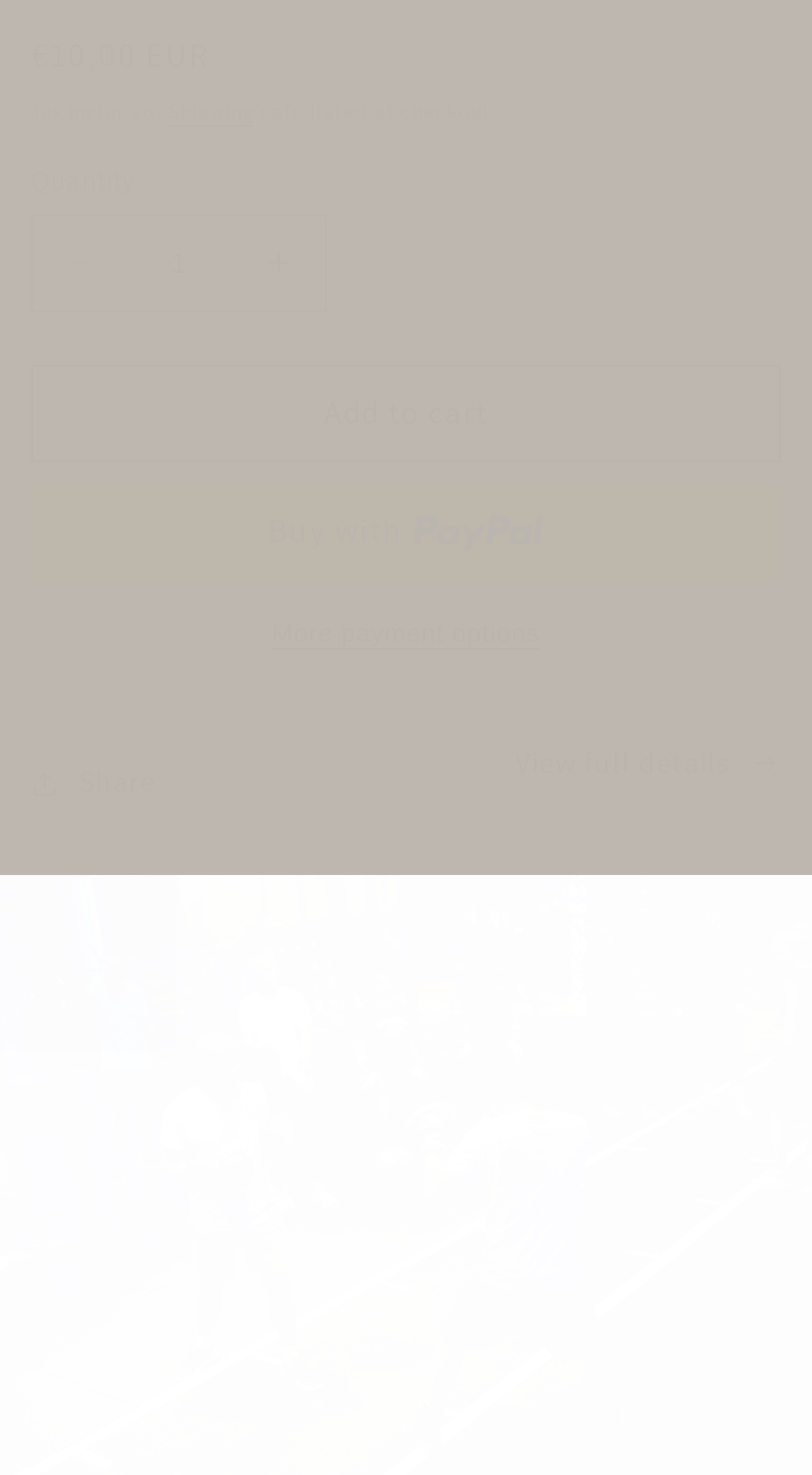Pinpoint the bounding box coordinates of the area that must be clicked to complete this instruction: "Decrease quantity for BOOT CAMP".

[0.041, 0.145, 0.156, 0.212]